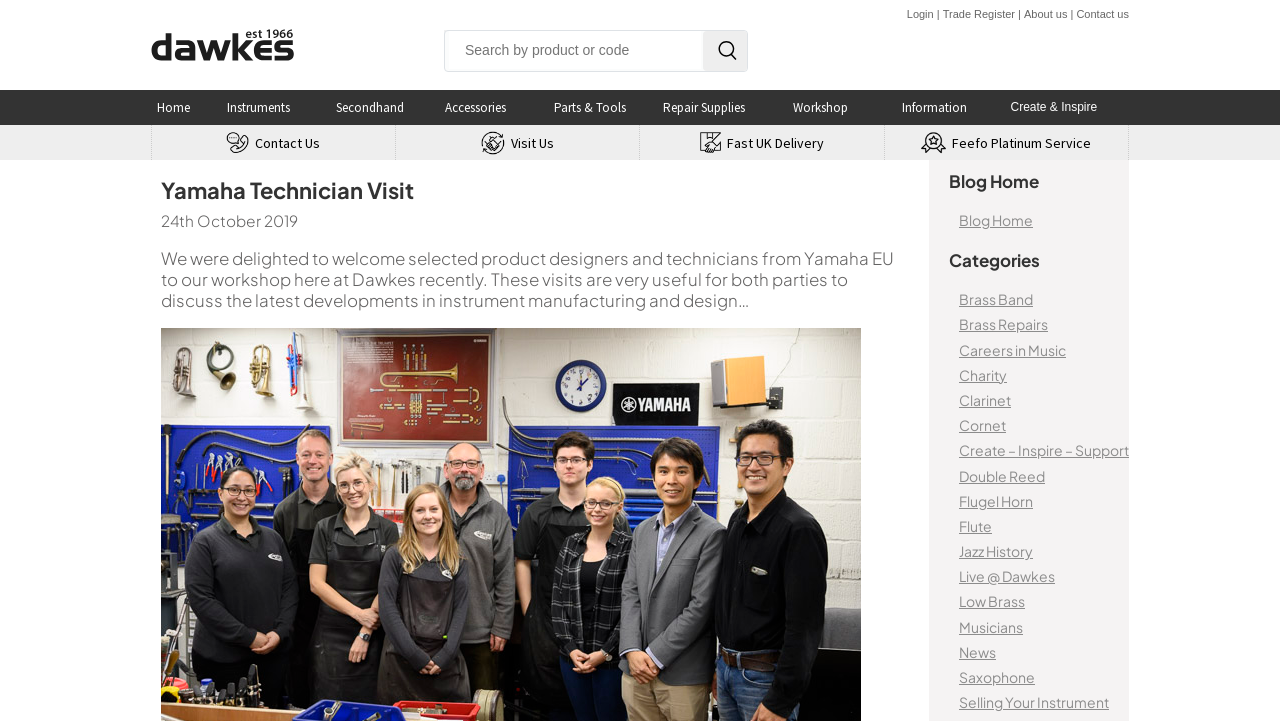Could you find the bounding box coordinates of the clickable area to complete this instruction: "Search by product or code"?

[0.351, 0.043, 0.548, 0.096]